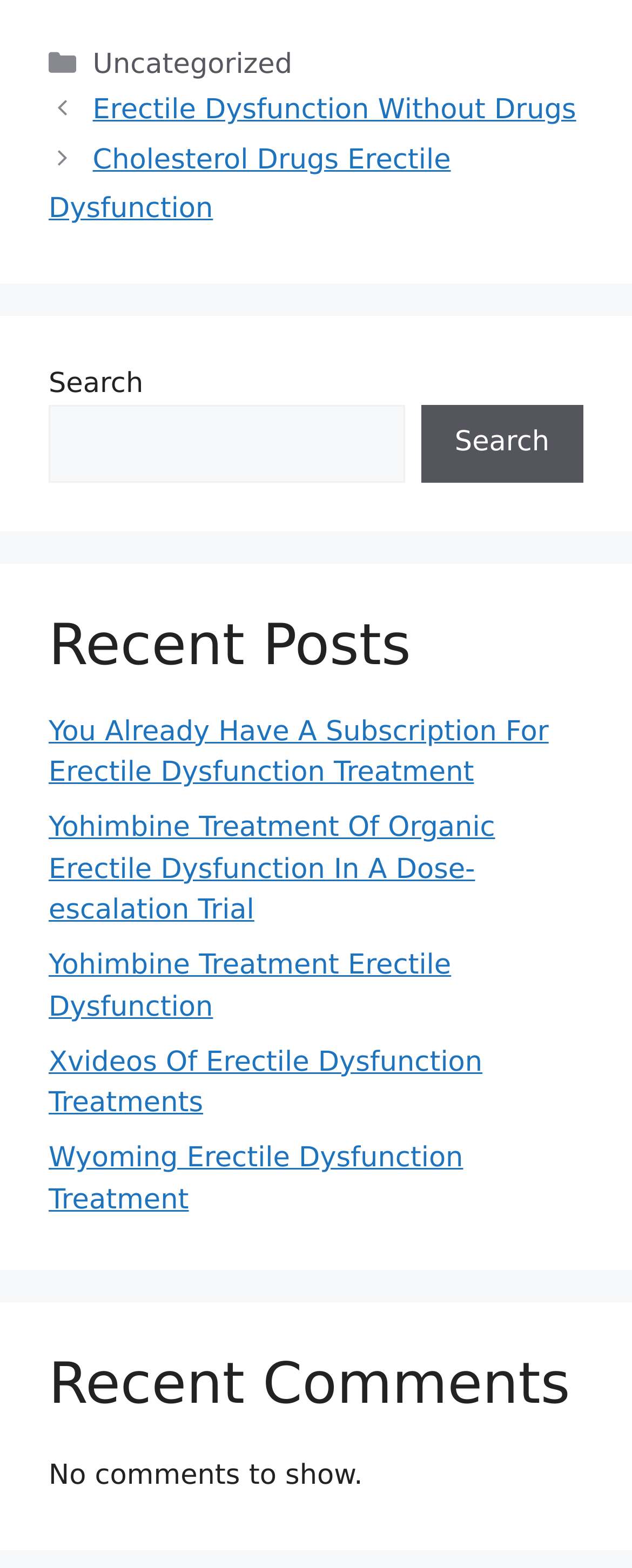Using the format (top-left x, top-left y, bottom-right x, bottom-right y), provide the bounding box coordinates for the described UI element. All values should be floating point numbers between 0 and 1: Cholesterol Drugs Erectile Dysfunction

[0.077, 0.092, 0.713, 0.144]